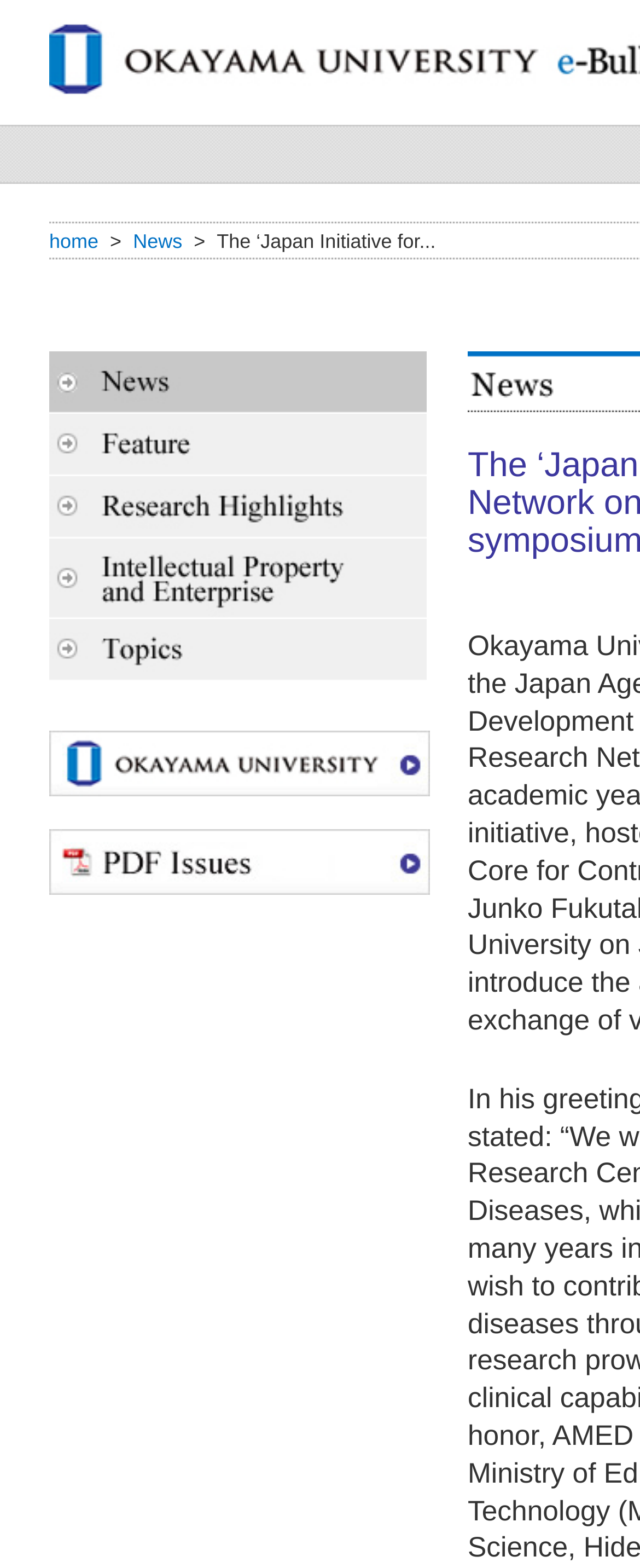Provide the bounding box coordinates, formatted as (top-left x, top-left y, bottom-right x, bottom-right y), with all values being floating point numbers between 0 and 1. Identify the bounding box of the UI element that matches the description: alt="Feature"

[0.077, 0.288, 0.667, 0.305]